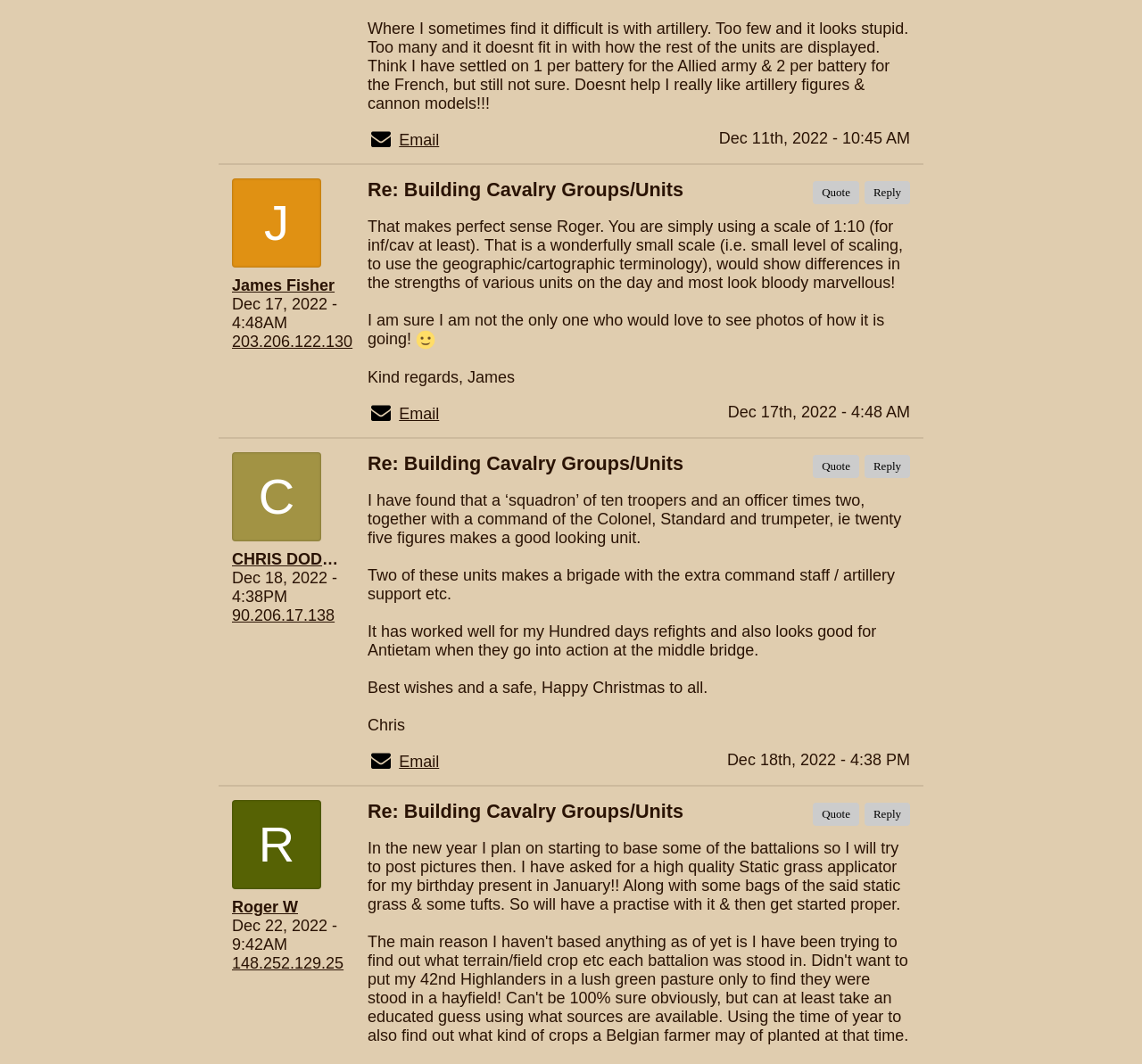Please identify the bounding box coordinates of the area that needs to be clicked to follow this instruction: "Click the 'Reply' button".

[0.757, 0.427, 0.797, 0.449]